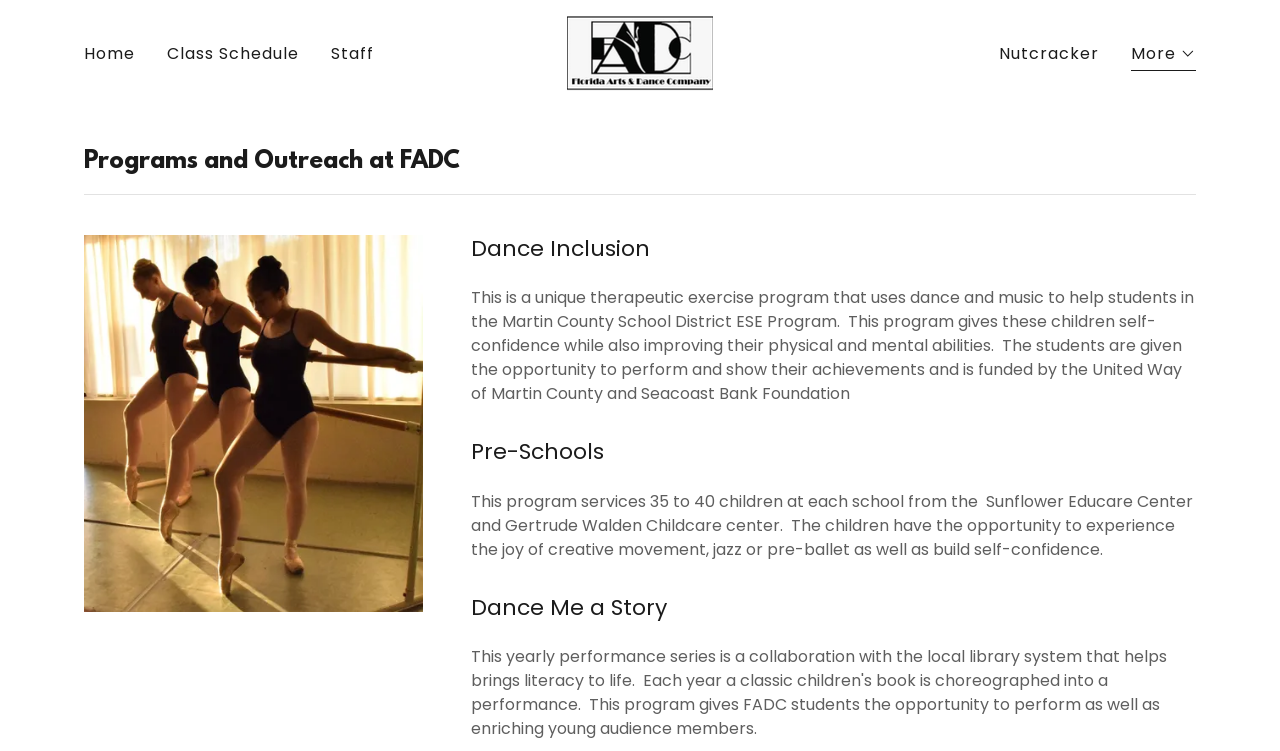Specify the bounding box coordinates (top-left x, top-left y, bottom-right x, bottom-right y) of the UI element in the screenshot that matches this description: title="FADC website"

[0.443, 0.054, 0.557, 0.085]